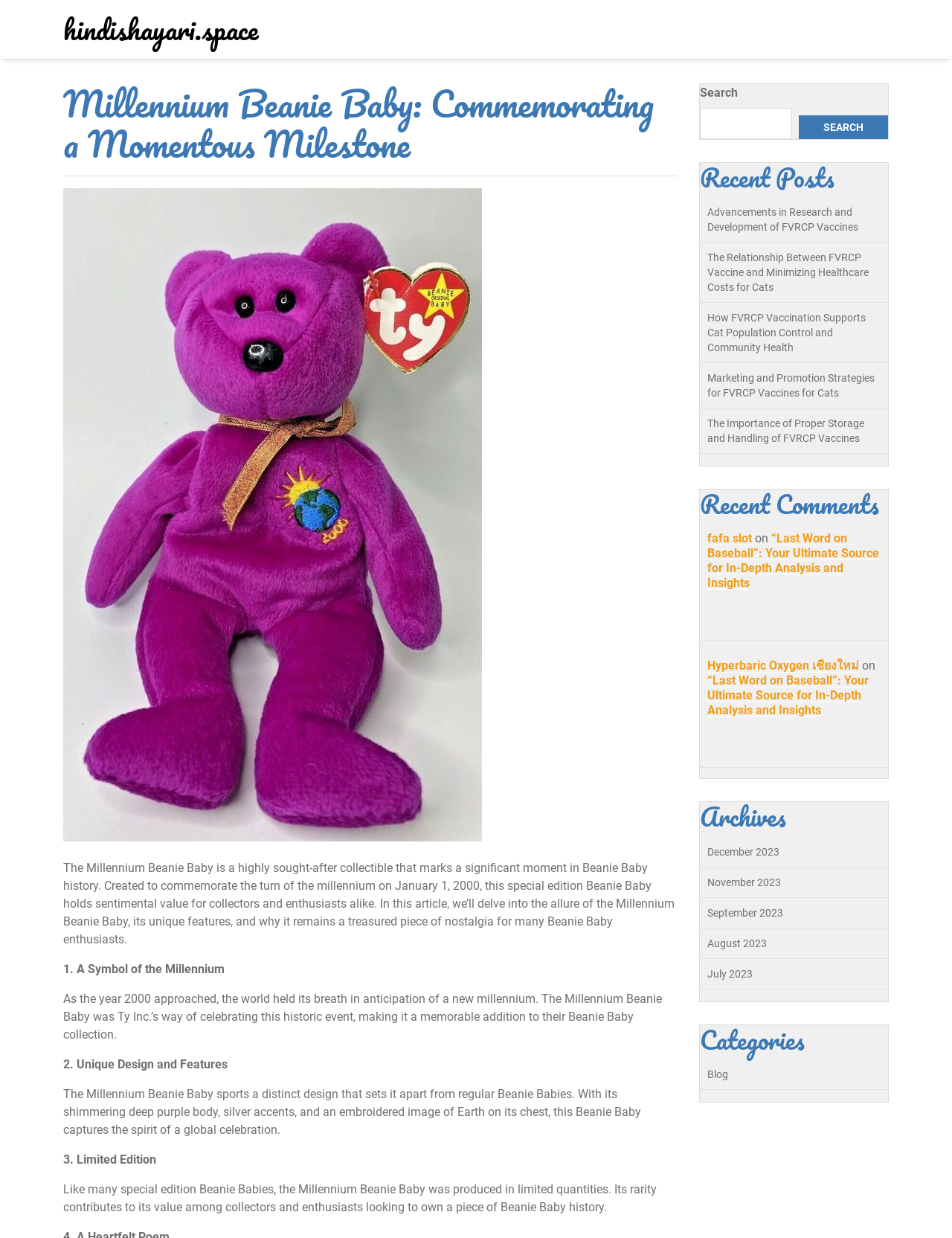What is the section below the article about?
Look at the screenshot and respond with a single word or phrase.

Recent Posts